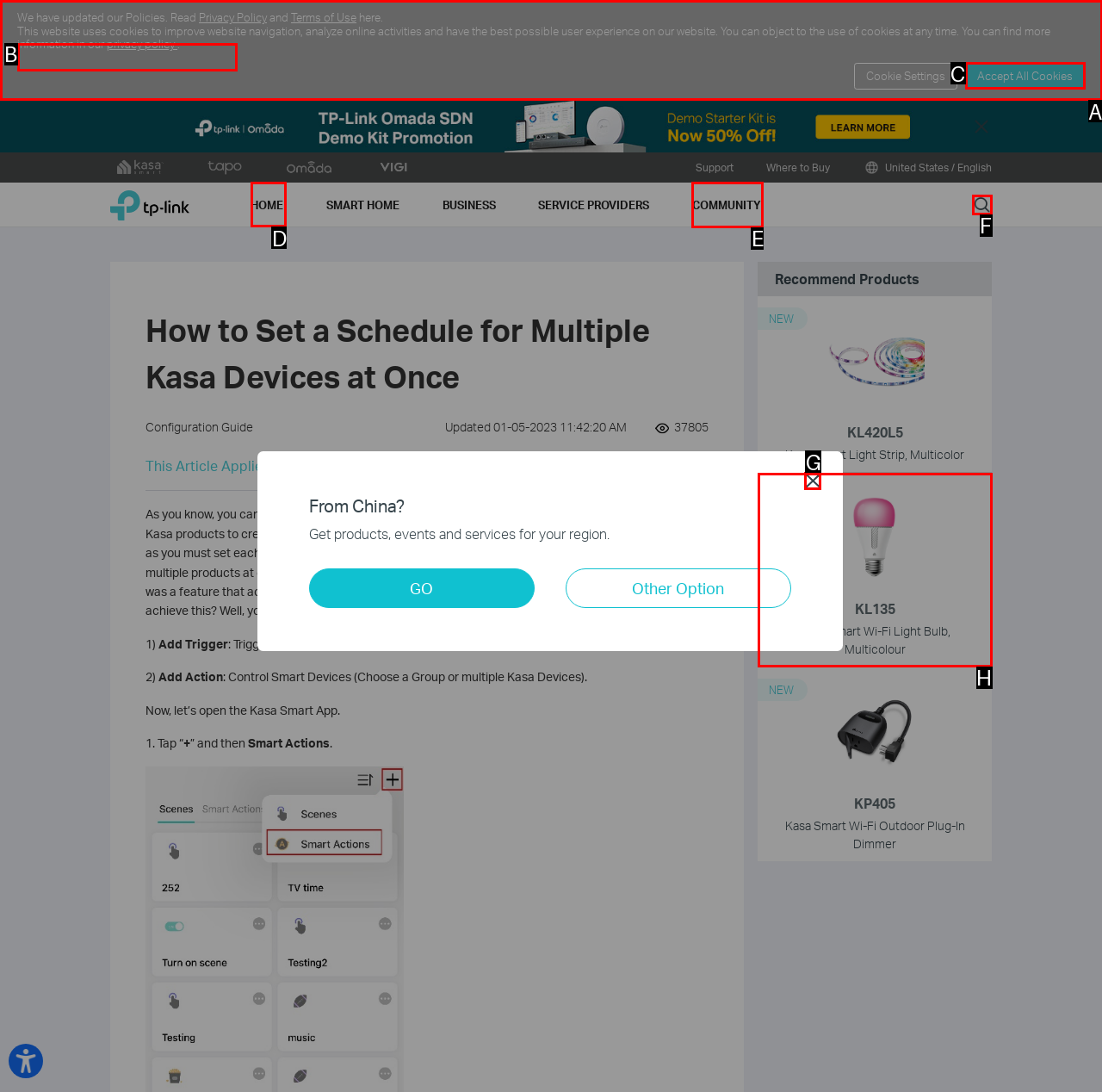Specify which HTML element I should click to complete this instruction: Go to the 'HOME' page Answer with the letter of the relevant option.

D